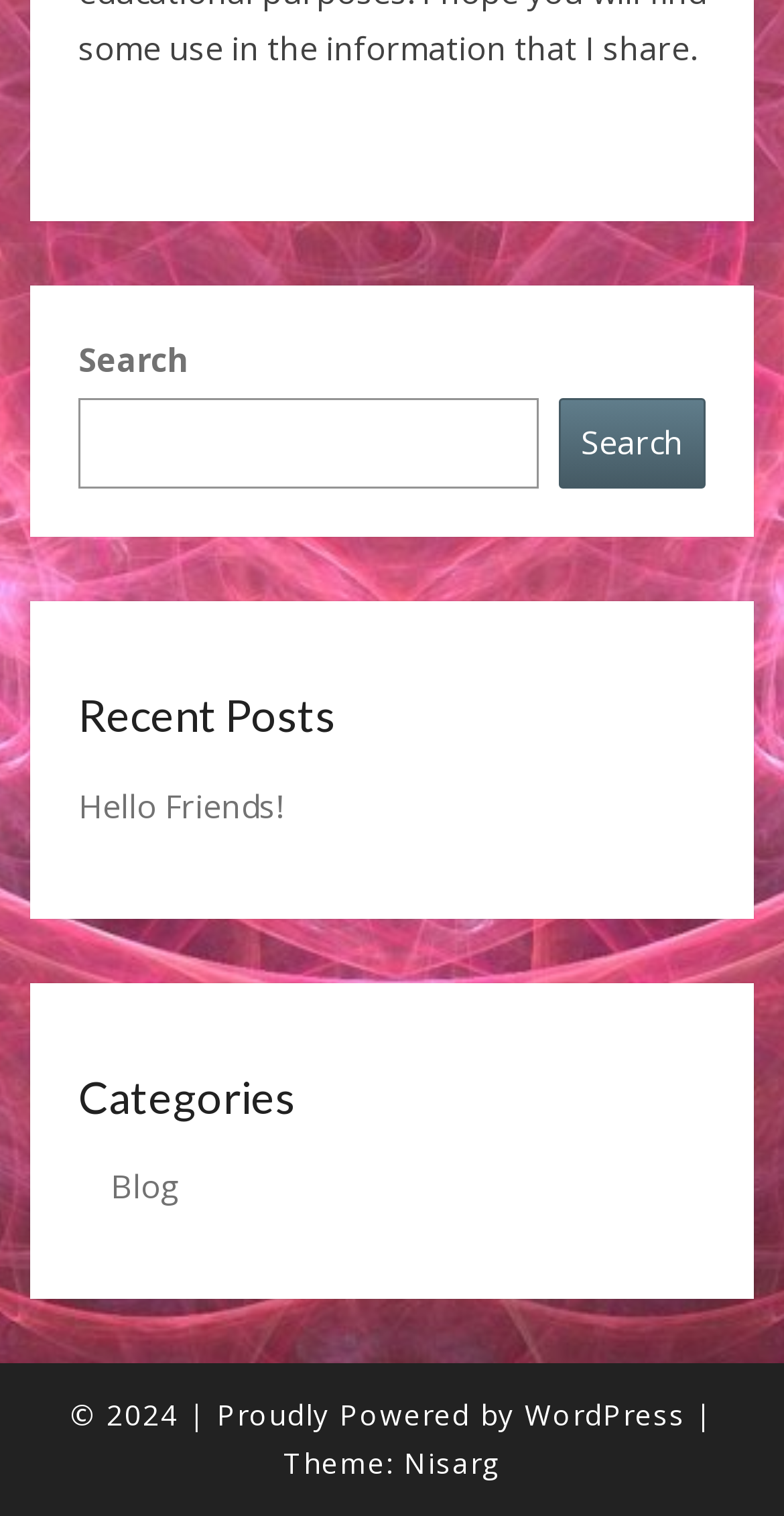Examine the screenshot and answer the question in as much detail as possible: What is the theme of this website?

I found the theme of this website by looking at the footer section, where it says 'Theme:' followed by a link to 'Nisarg', which suggests that Nisarg is the theme of this website.